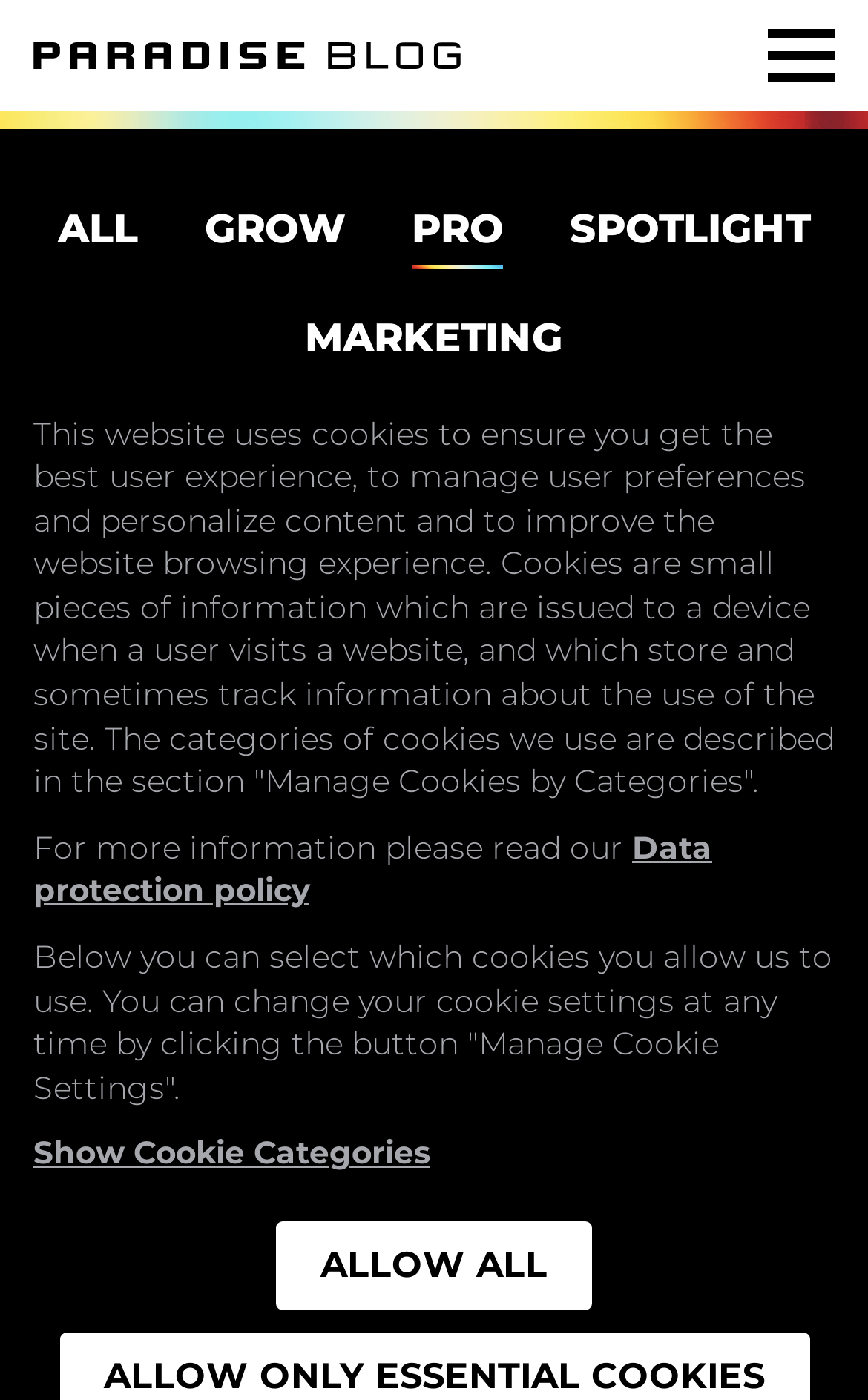Locate the bounding box coordinates of the area to click to fulfill this instruction: "Click the PRO link". The bounding box should be presented as four float numbers between 0 and 1, in the order [left, top, right, bottom].

[0.474, 0.146, 0.579, 0.181]